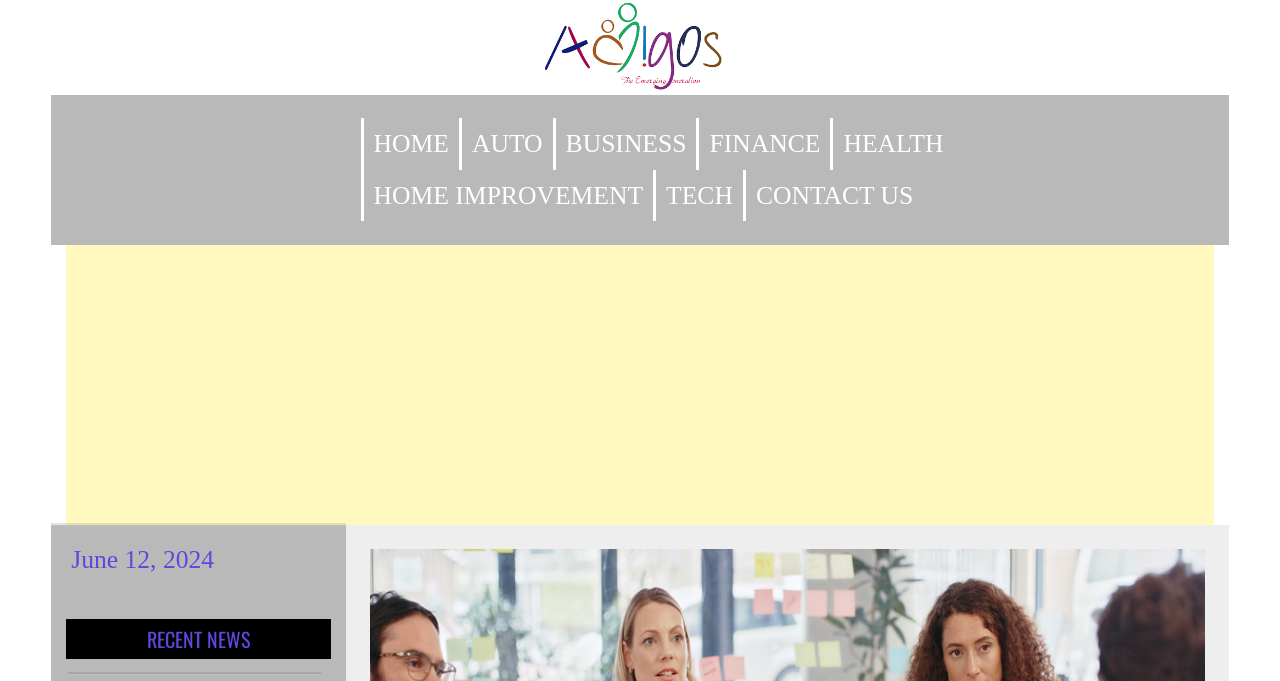How many columns are there in the top menu?
Please give a detailed and elaborate explanation in response to the question.

I analyzed the bounding box coordinates of the link elements in the top menu and found that they are aligned vertically, indicating that there is only one column in the top menu.